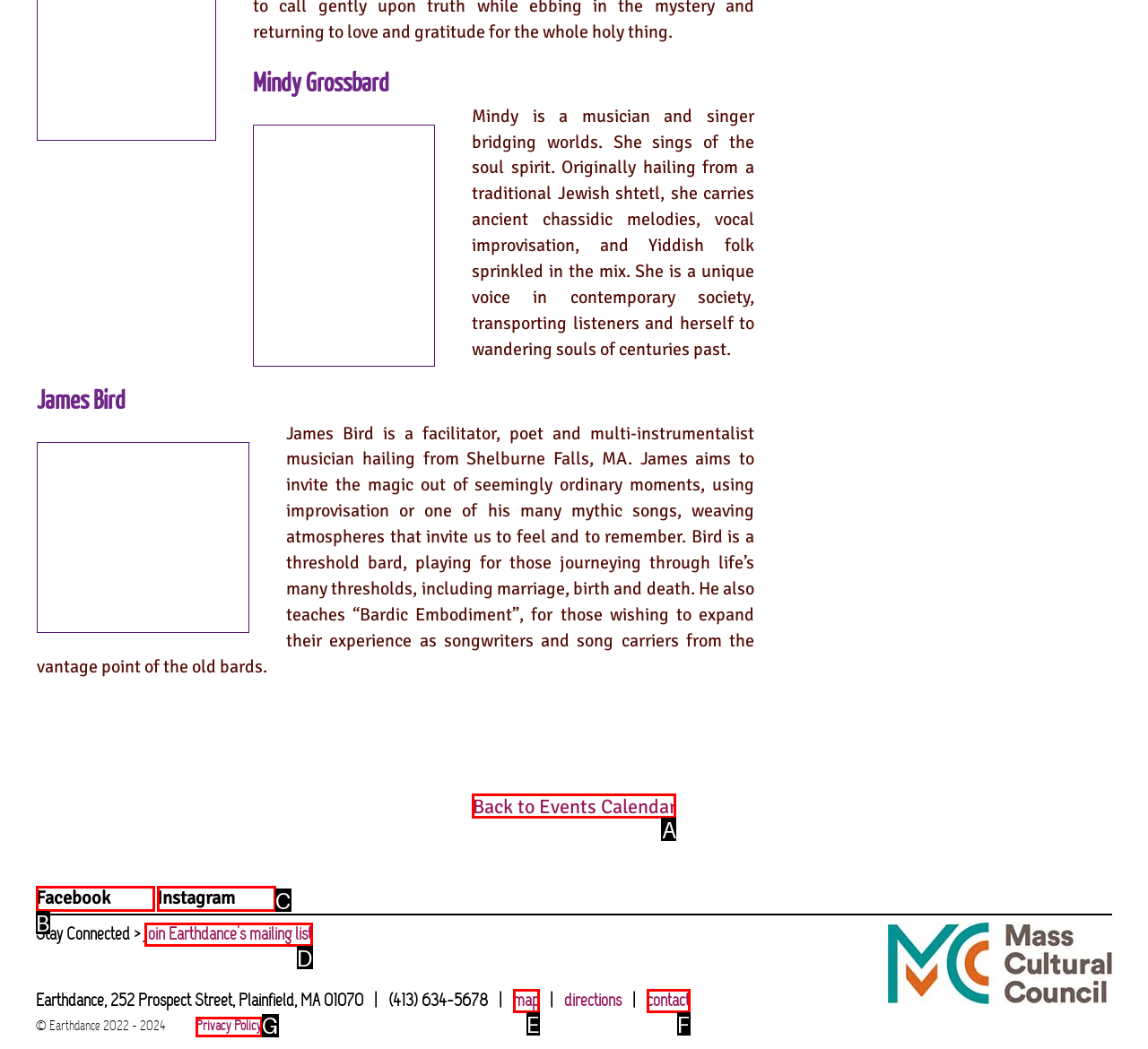Identify the UI element that corresponds to this description: Privacy Policy
Respond with the letter of the correct option.

G